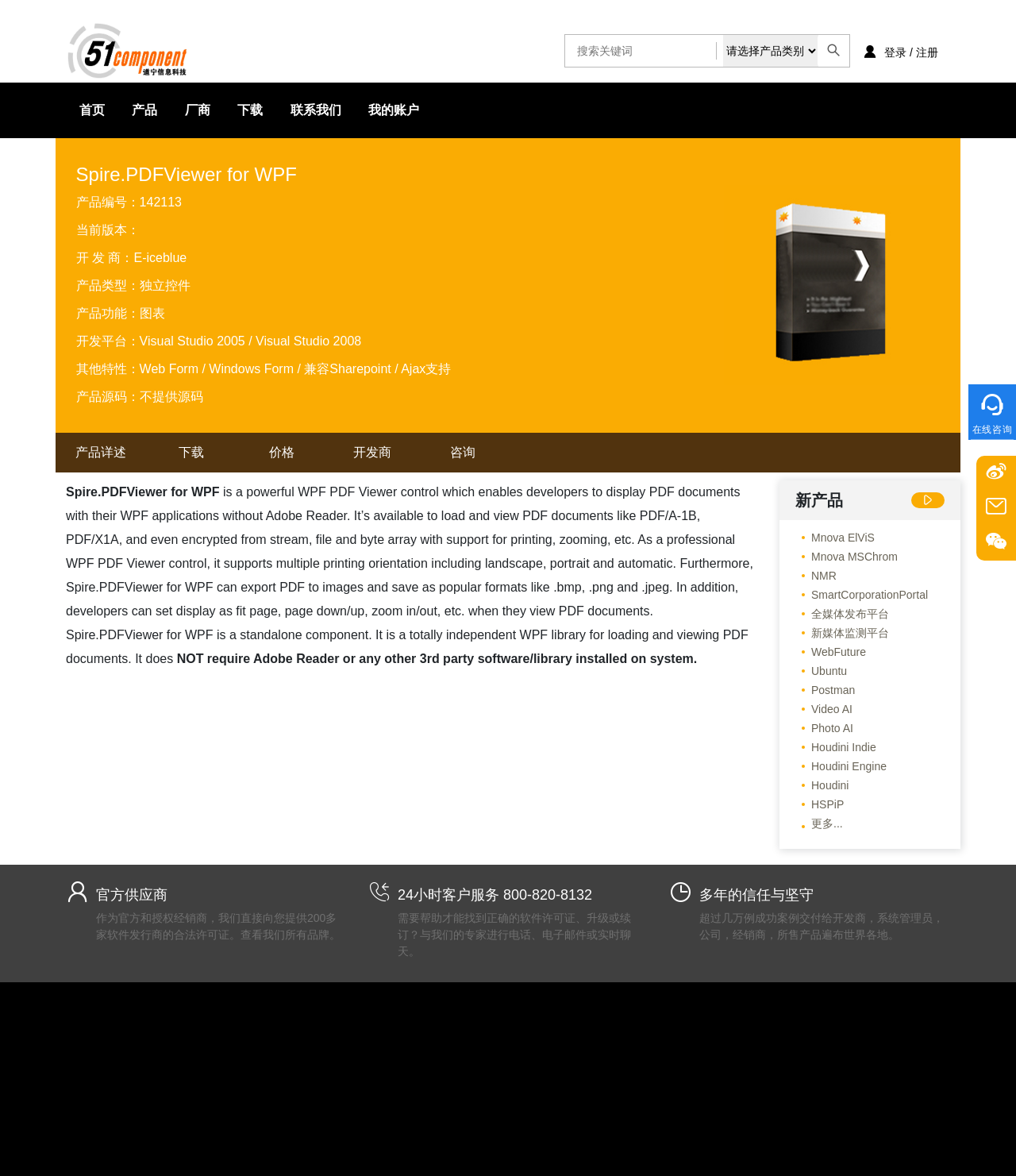Analyze and describe the webpage in a detailed narrative.

This webpage is about Spire.PDFViewer for WPF, a software product. At the top, there is a search box and a combobox on the right side, followed by a button with a magnifying glass icon. Below them, there are several links, including "首页", "产品", "厂商", "下载", "联系我们", and "我的账户".

On the left side, there is a section displaying product information, including the product name, product number, current version, developer, product type, and product features. The product features include chart support, development platform, and other characteristics.

Below the product information section, there is a brief introduction to Spire.PDFViewer for WPF, which is a powerful WPF PDF viewer control that enables developers to display PDF documents without Adobe Reader. It supports multiple printing orientations, exporting PDF to images, and other features.

On the right side, there is a section showcasing new products, including Mnova ElViS, Mnova MSChrom, NMR, and others. Each product has a link to its corresponding page.

At the bottom of the page, there is a section with three columns. The left column displays the official supplier information, stating that they are an official and authorized dealer providing legal licenses from over 200 software vendors. The middle column provides 24-hour customer service information, including a phone number and a message encouraging customers to contact them for help. The right column highlights the company's trustworthiness, mentioning that they have delivered successful cases to developers, system administrators, companies, and dealers worldwide.

There are also several social media links at the bottom right corner of the page.